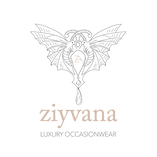Answer the question with a brief word or phrase:
What is the overall aesthetic of the brand's logo?

Elegance and modernity